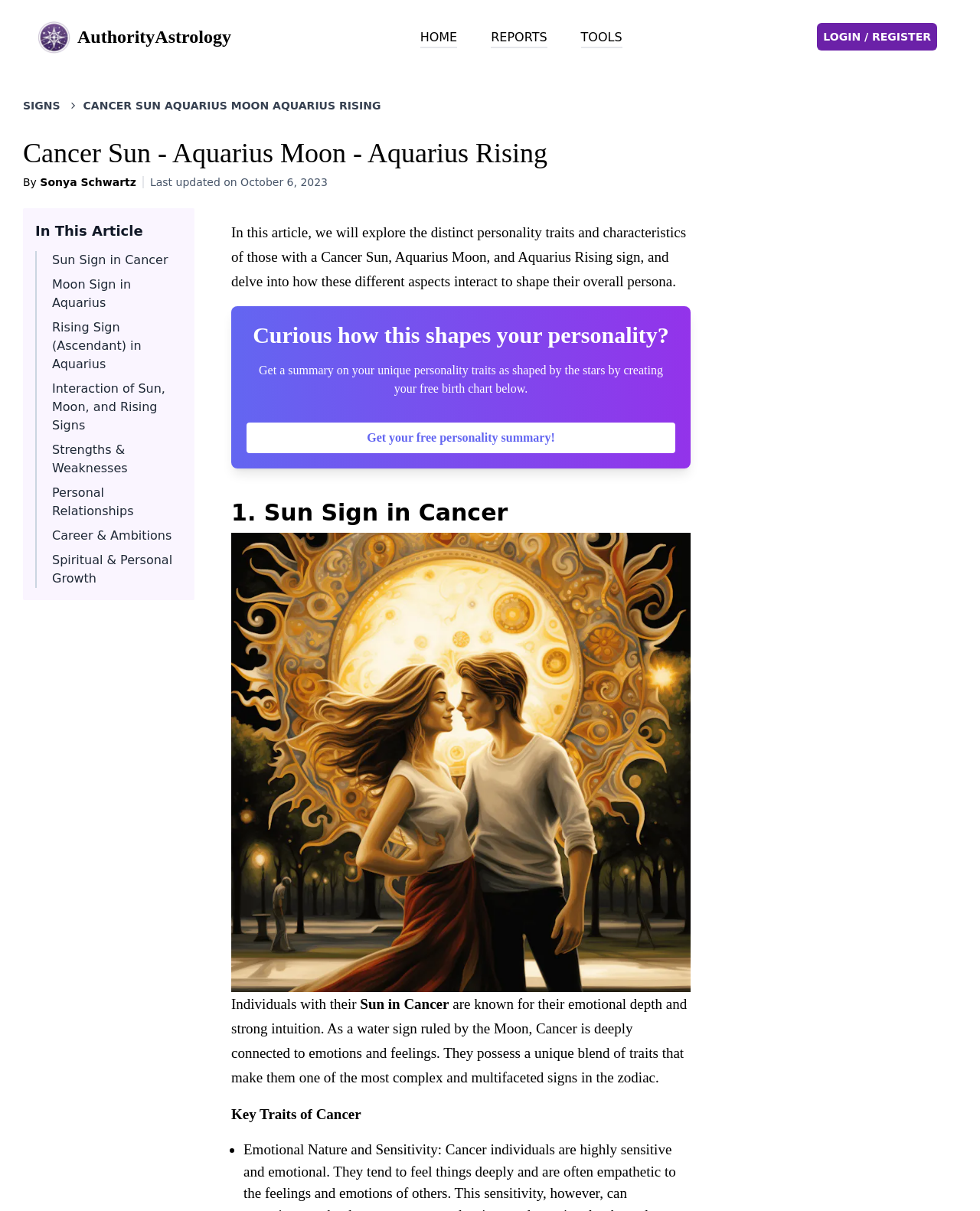Give the bounding box coordinates for the element described as: "Sun Sign in Cancer".

[0.053, 0.209, 0.171, 0.221]